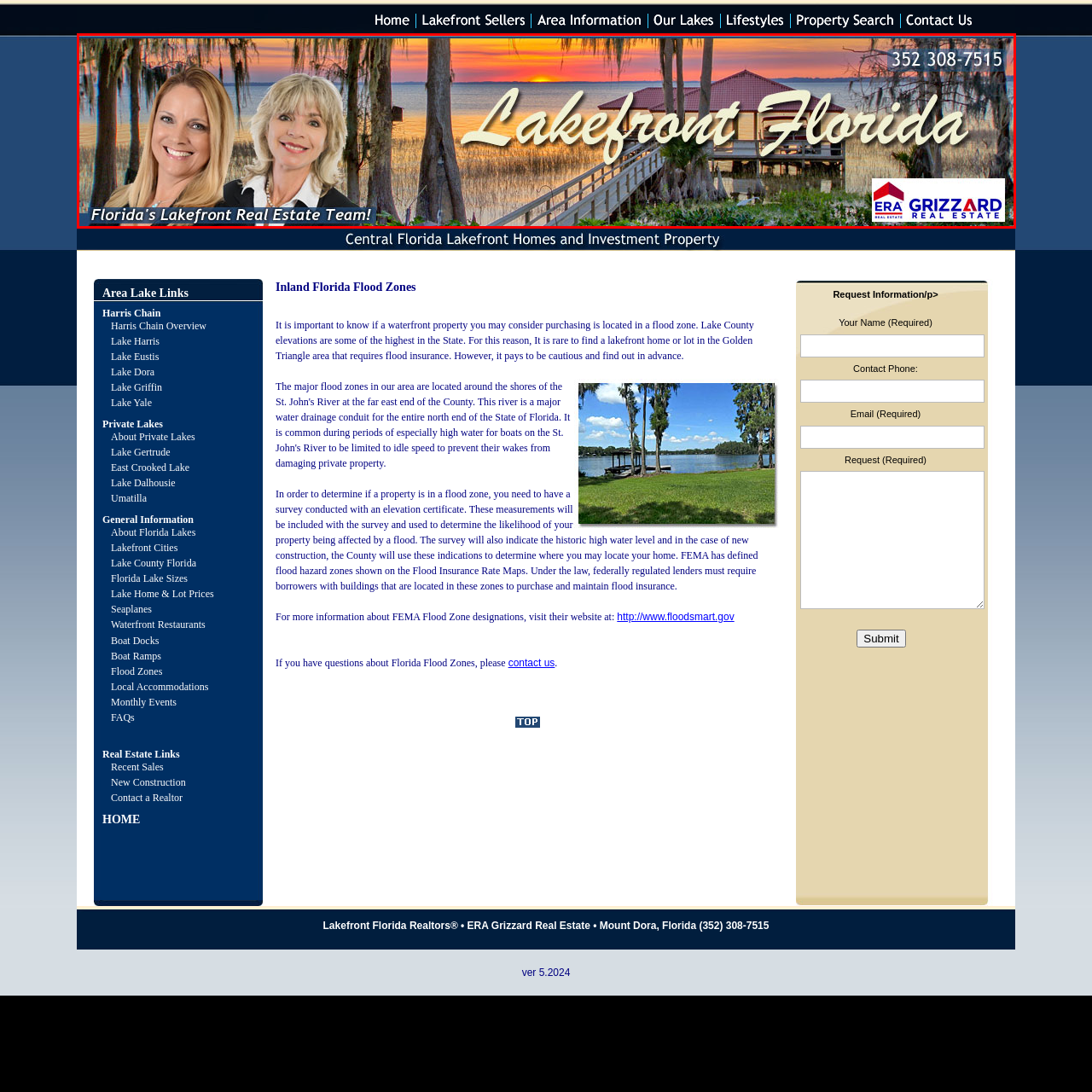Direct your attention to the red-outlined image and answer the question in a word or phrase: What type of trees are draped in Spanish moss?

cypress